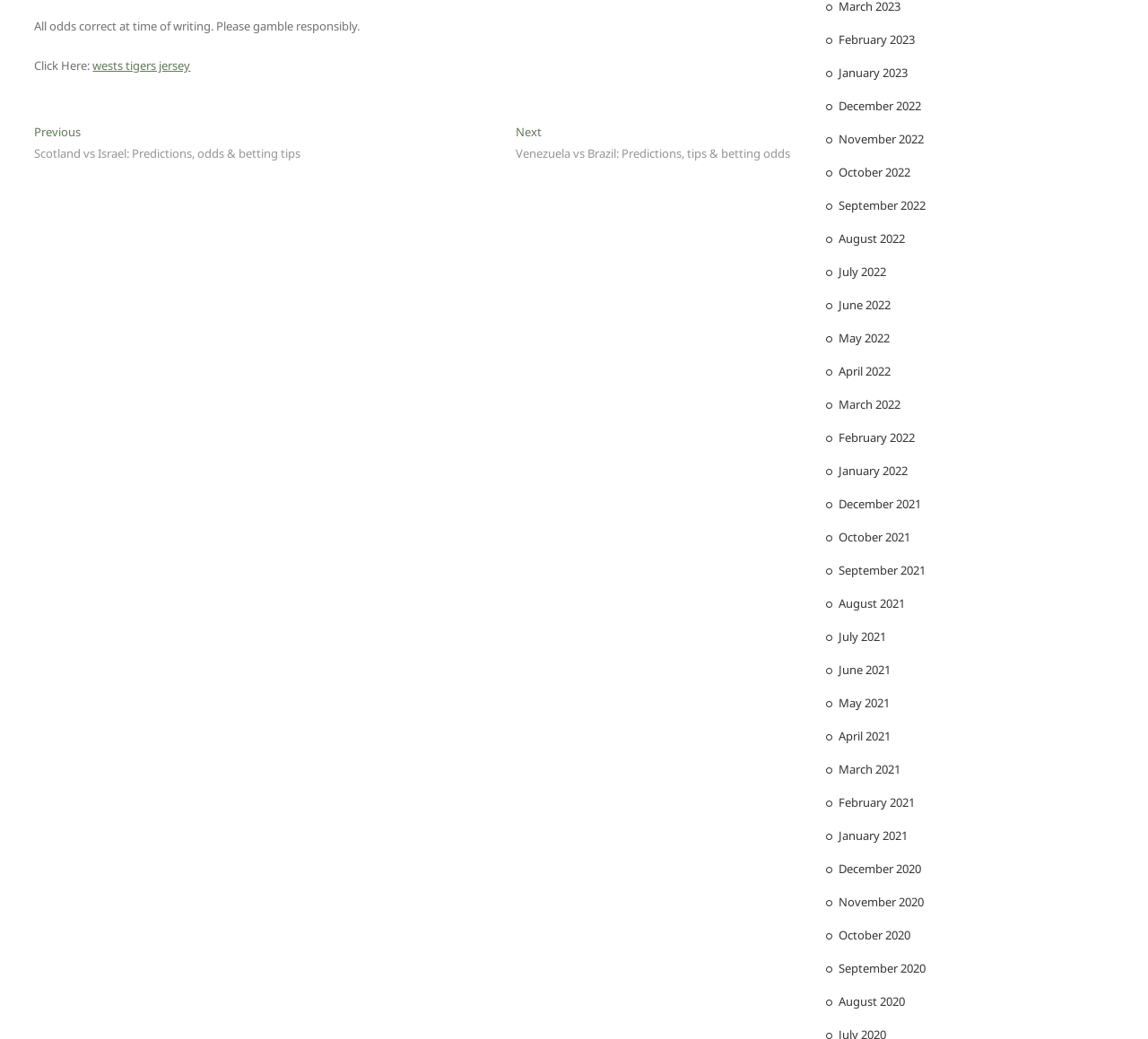Please determine the bounding box coordinates of the clickable area required to carry out the following instruction: "Go to the previous post". The coordinates must be four float numbers between 0 and 1, represented as [left, top, right, bottom].

[0.03, 0.119, 0.262, 0.158]